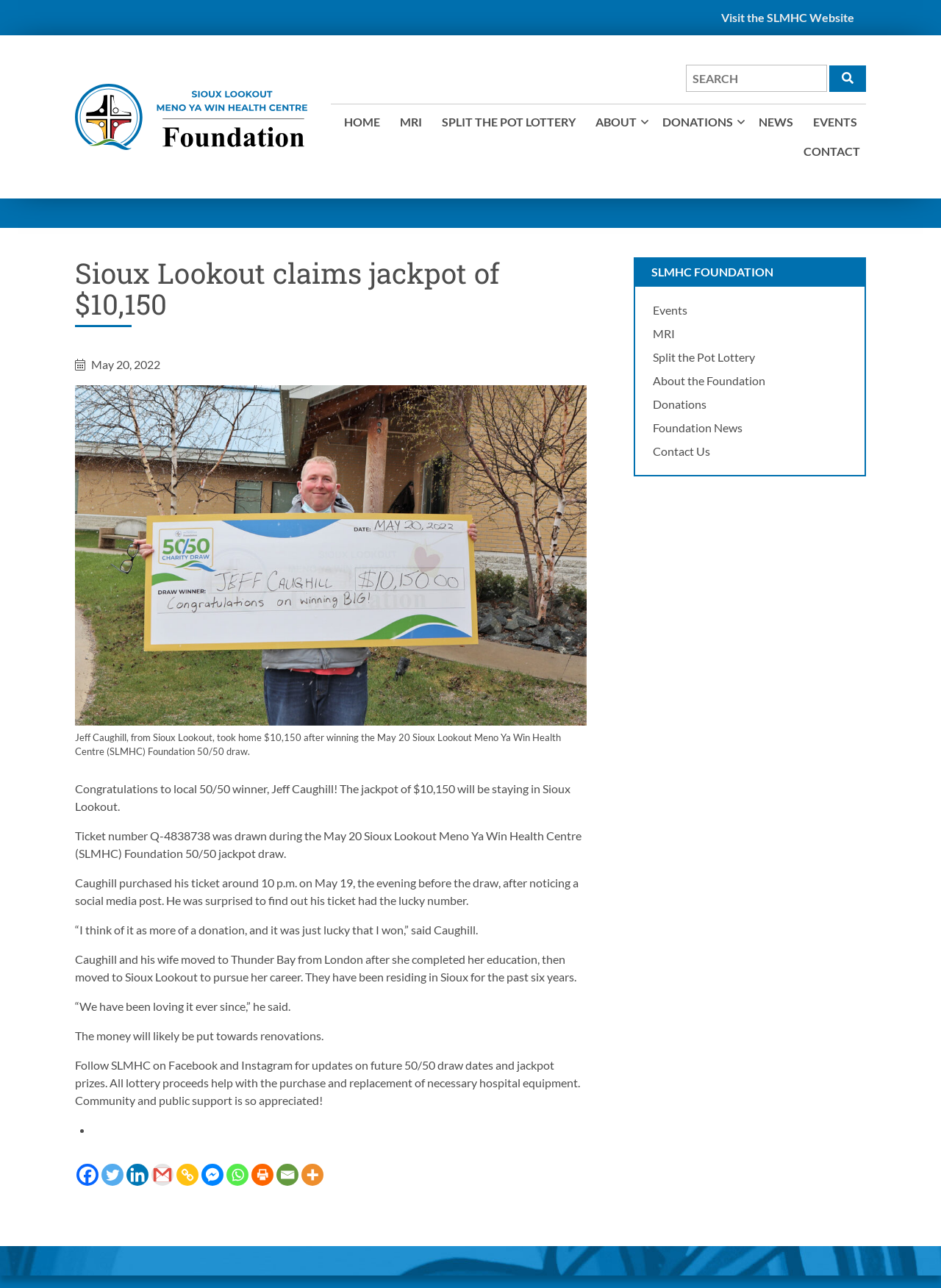Please pinpoint the bounding box coordinates for the region I should click to adhere to this instruction: "Visit the SLMHC Website".

[0.76, 0.005, 0.914, 0.023]